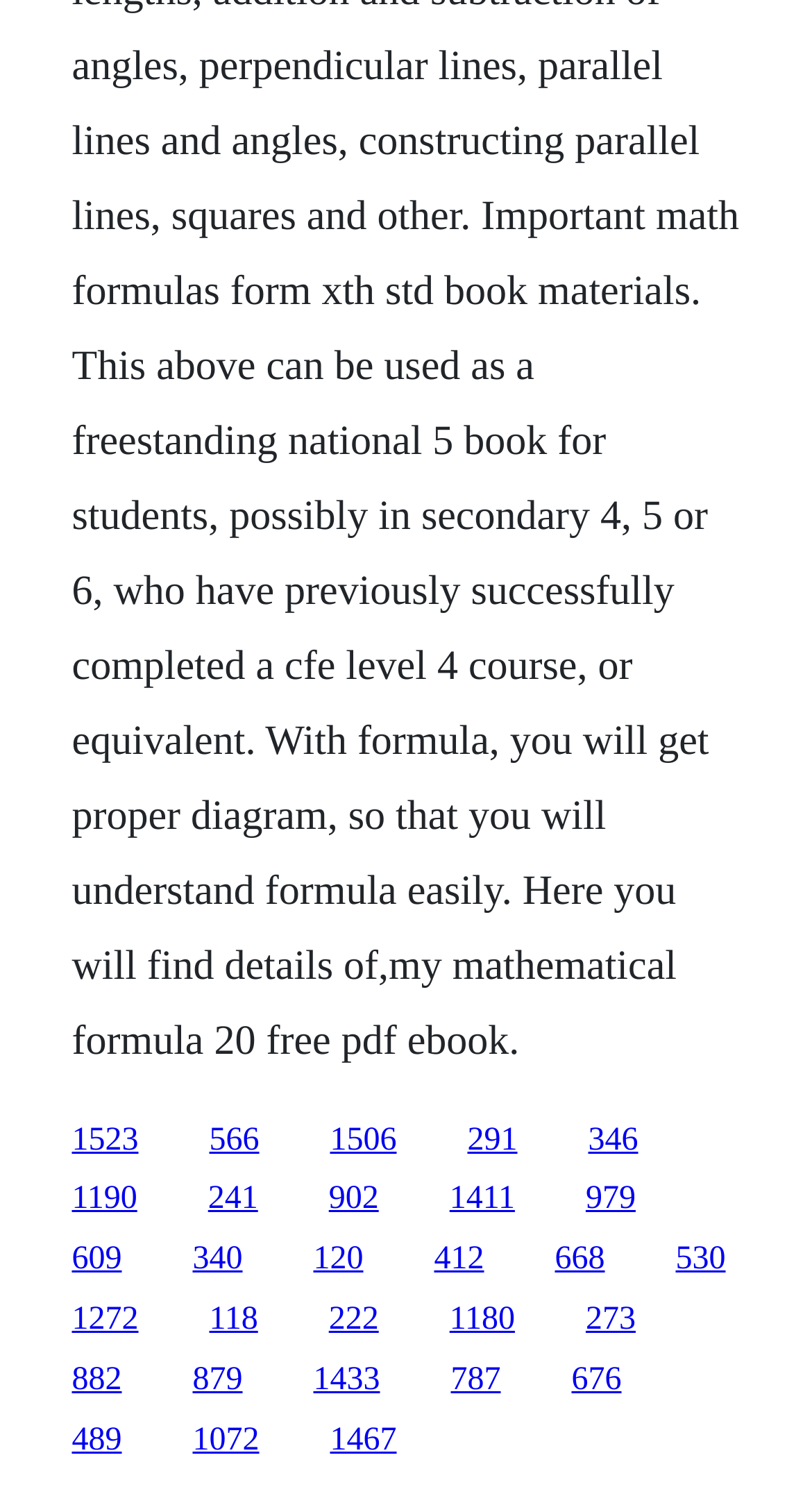Please identify the bounding box coordinates of the element's region that needs to be clicked to fulfill the following instruction: "Go to the previous article". The bounding box coordinates should consist of four float numbers between 0 and 1, i.e., [left, top, right, bottom].

None